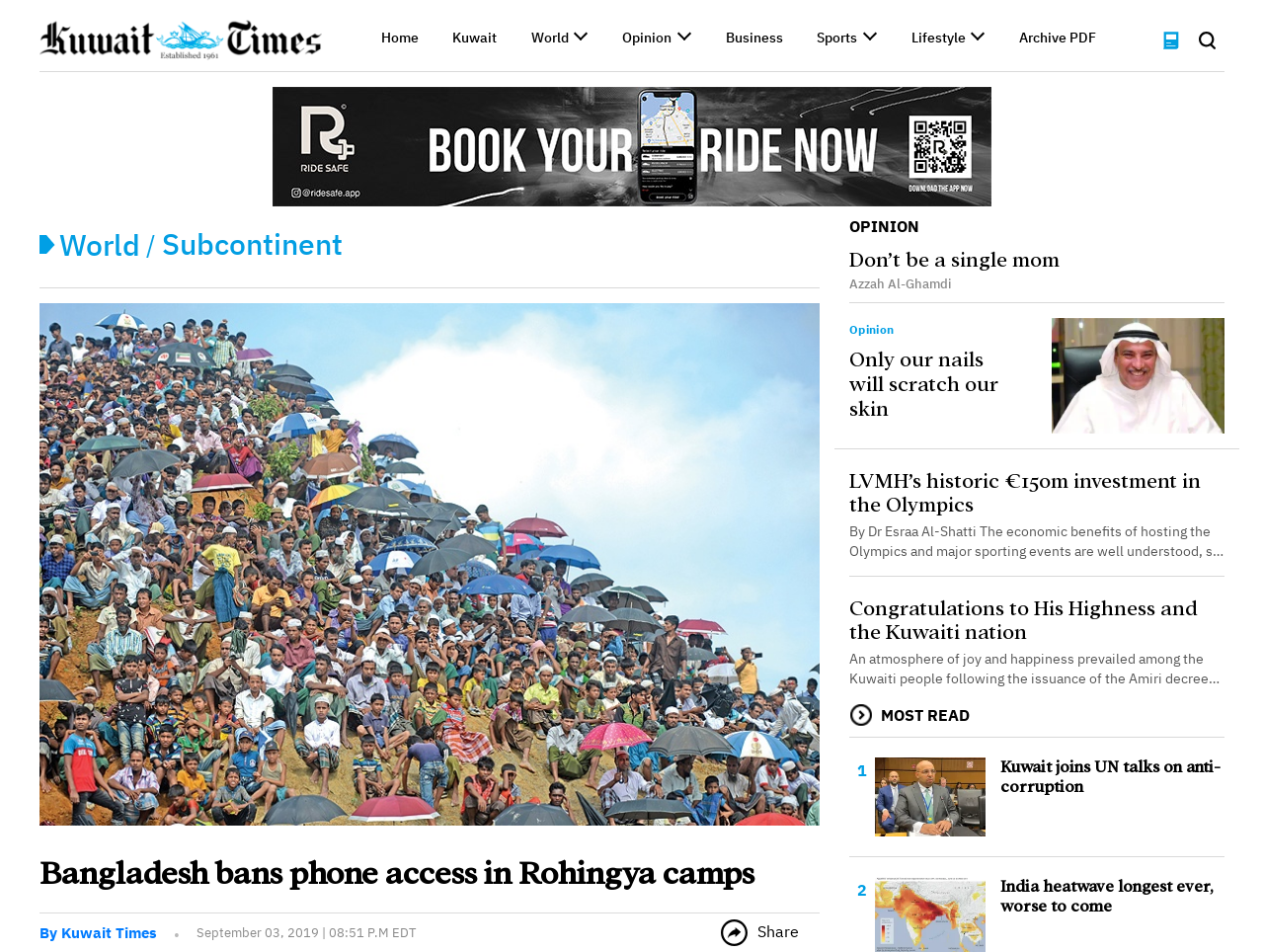Identify the bounding box coordinates for the element you need to click to achieve the following task: "Click on the Home link". Provide the bounding box coordinates as four float numbers between 0 and 1, in the form [left, top, right, bottom].

[0.302, 0.034, 0.331, 0.053]